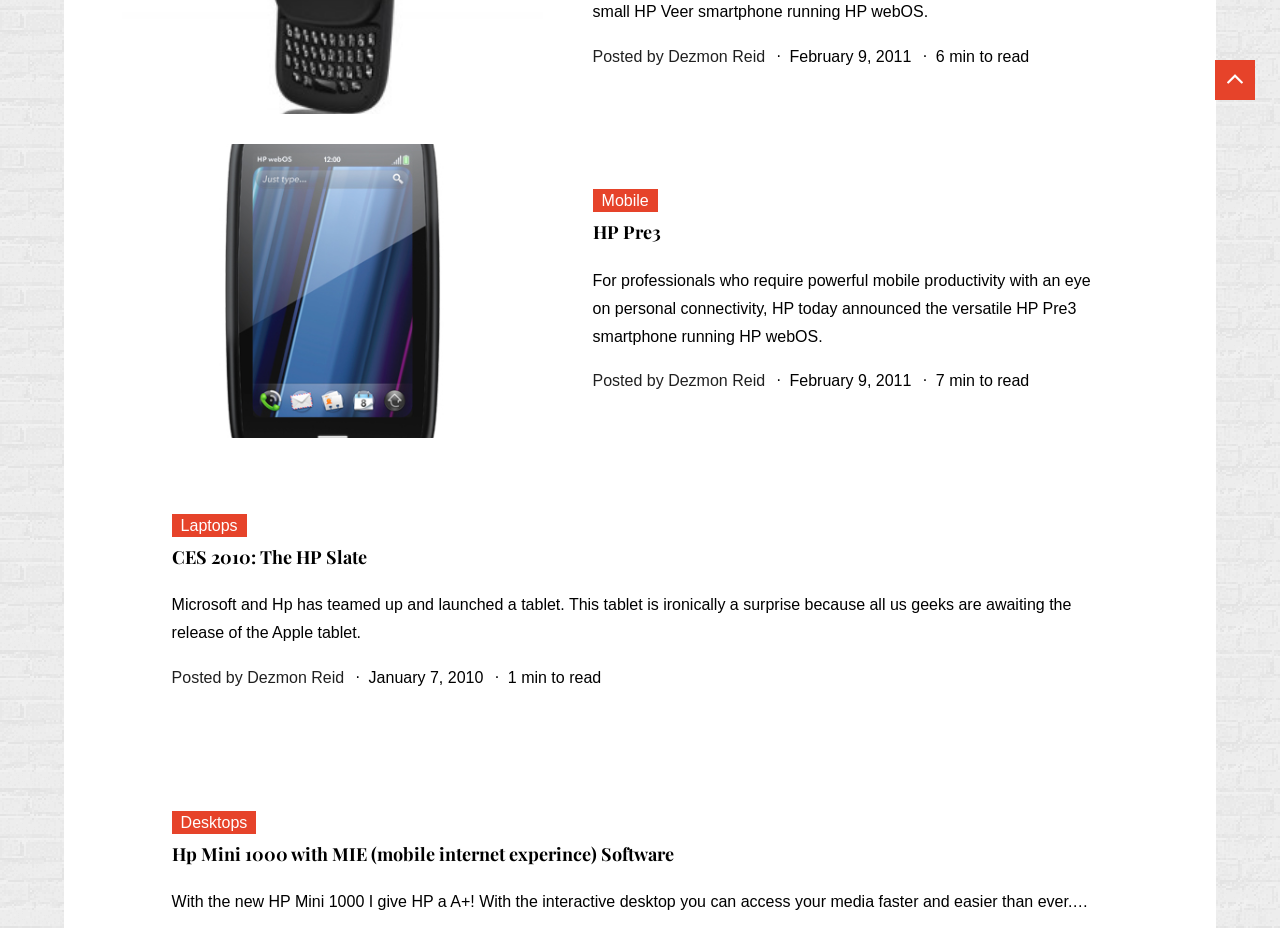Given the webpage screenshot and the description, determine the bounding box coordinates (top-left x, top-left y, bottom-right x, bottom-right y) that define the location of the UI element matching this description: Desktops

[0.134, 0.874, 0.2, 0.899]